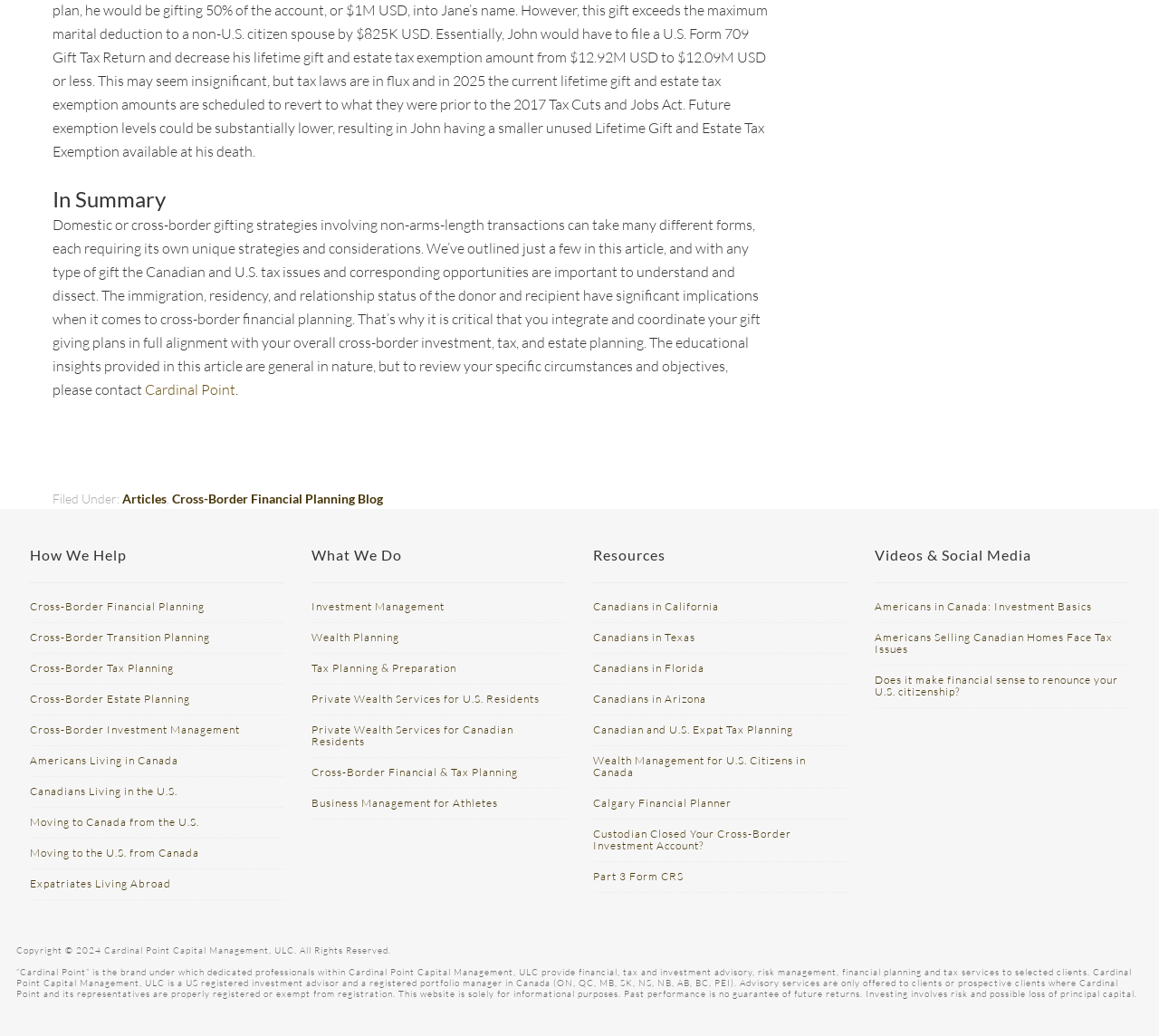Identify the bounding box coordinates of the clickable region necessary to fulfill the following instruction: "Read the article about 'Canadians in California'". The bounding box coordinates should be four float numbers between 0 and 1, i.e., [left, top, right, bottom].

[0.512, 0.578, 0.62, 0.591]